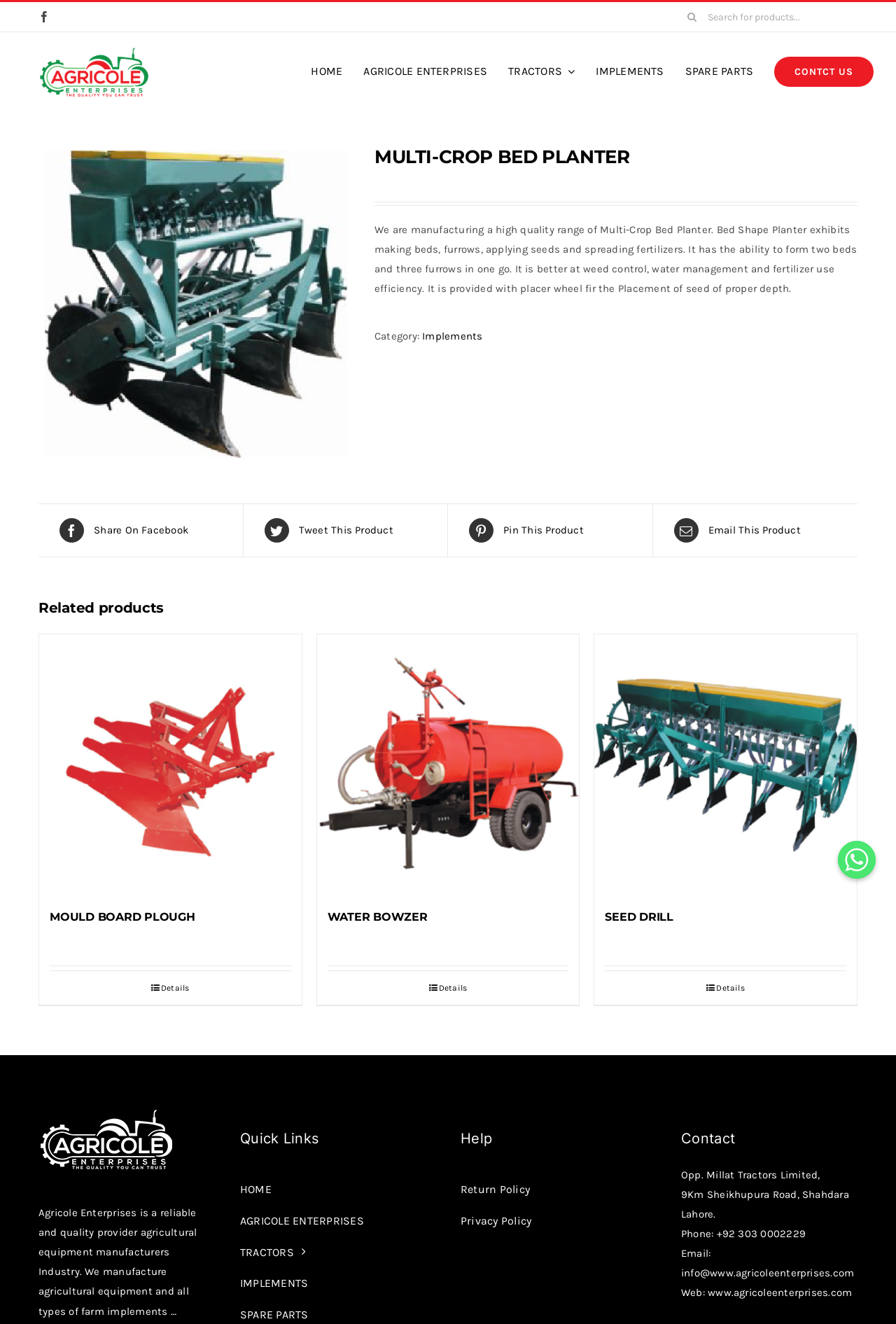How many related products are shown?
Using the image, provide a concise answer in one word or a short phrase.

3